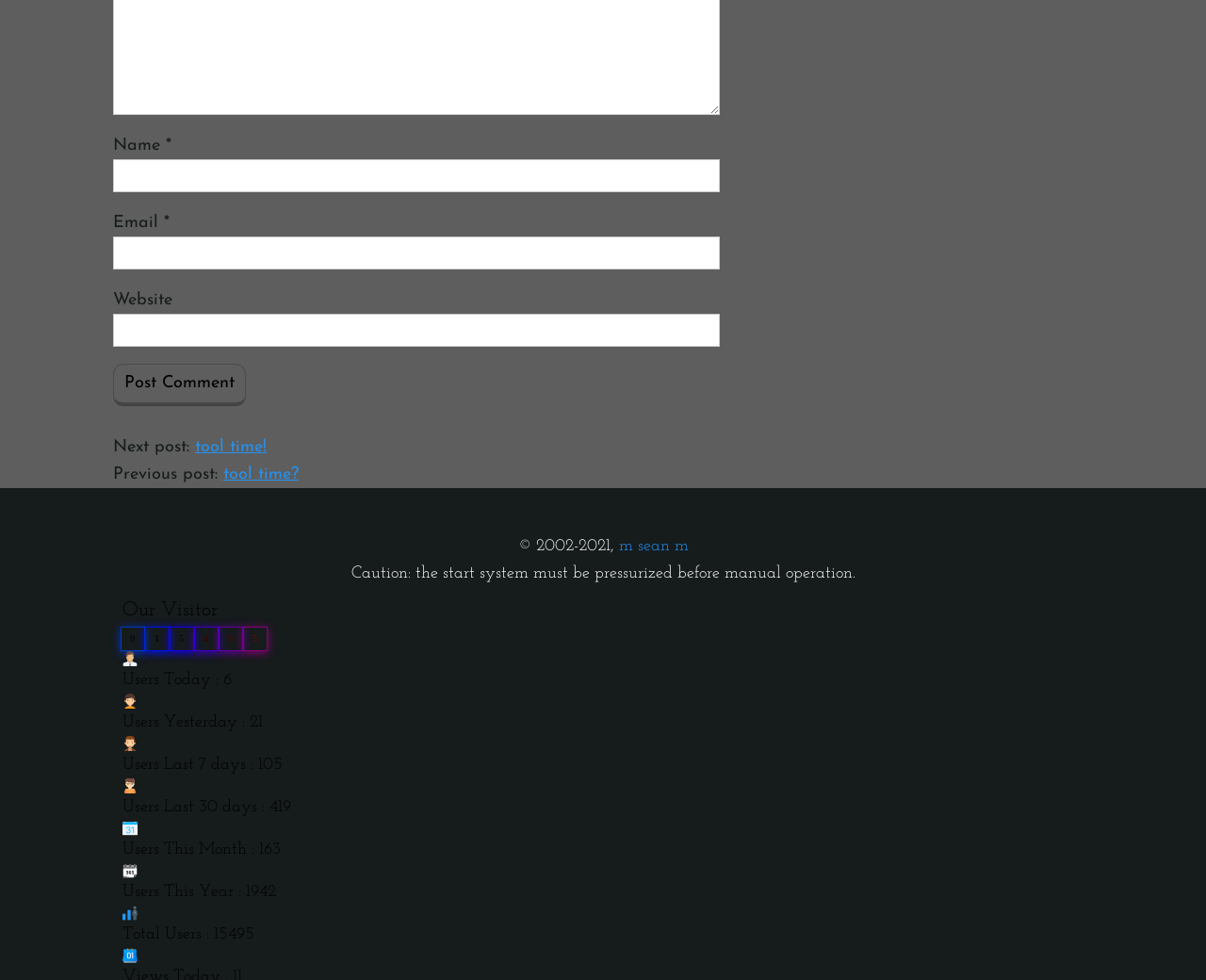Provide a short, one-word or phrase answer to the question below:
How many users visited today?

6